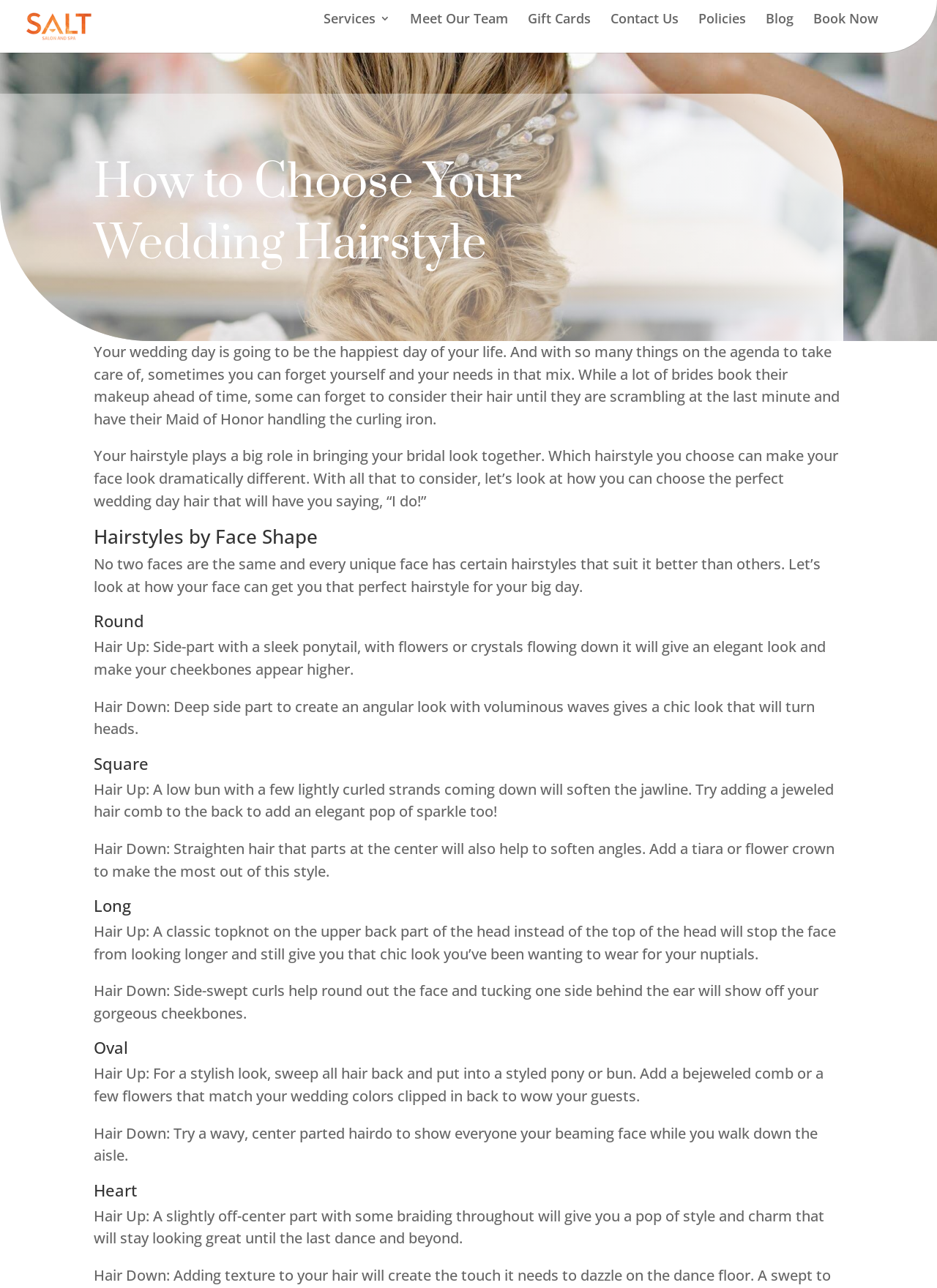What is the purpose of considering face shape when choosing a wedding hairstyle?
Please answer the question with a detailed and comprehensive explanation.

The webpage emphasizes the importance of considering face shape when choosing a wedding hairstyle because different face shapes suit different hairstyles. By considering face shape, a bride can find a hairstyle that flatters her features and enhances her overall appearance.